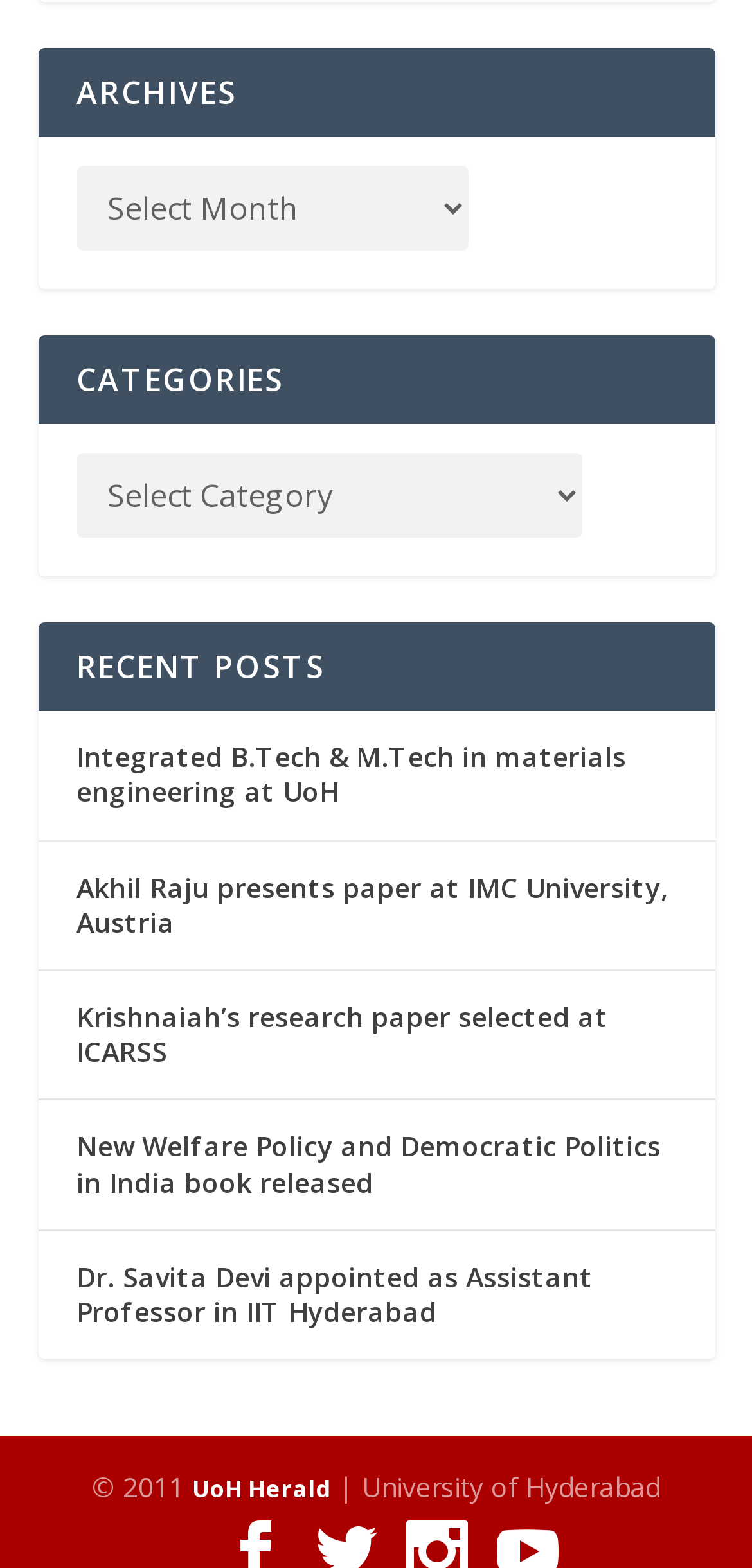What is the name of the university?
Please respond to the question with as much detail as possible.

The webpage has a footer section that mentions 'University of Hyderabad', which suggests that the university associated with this webpage is the University of Hyderabad.